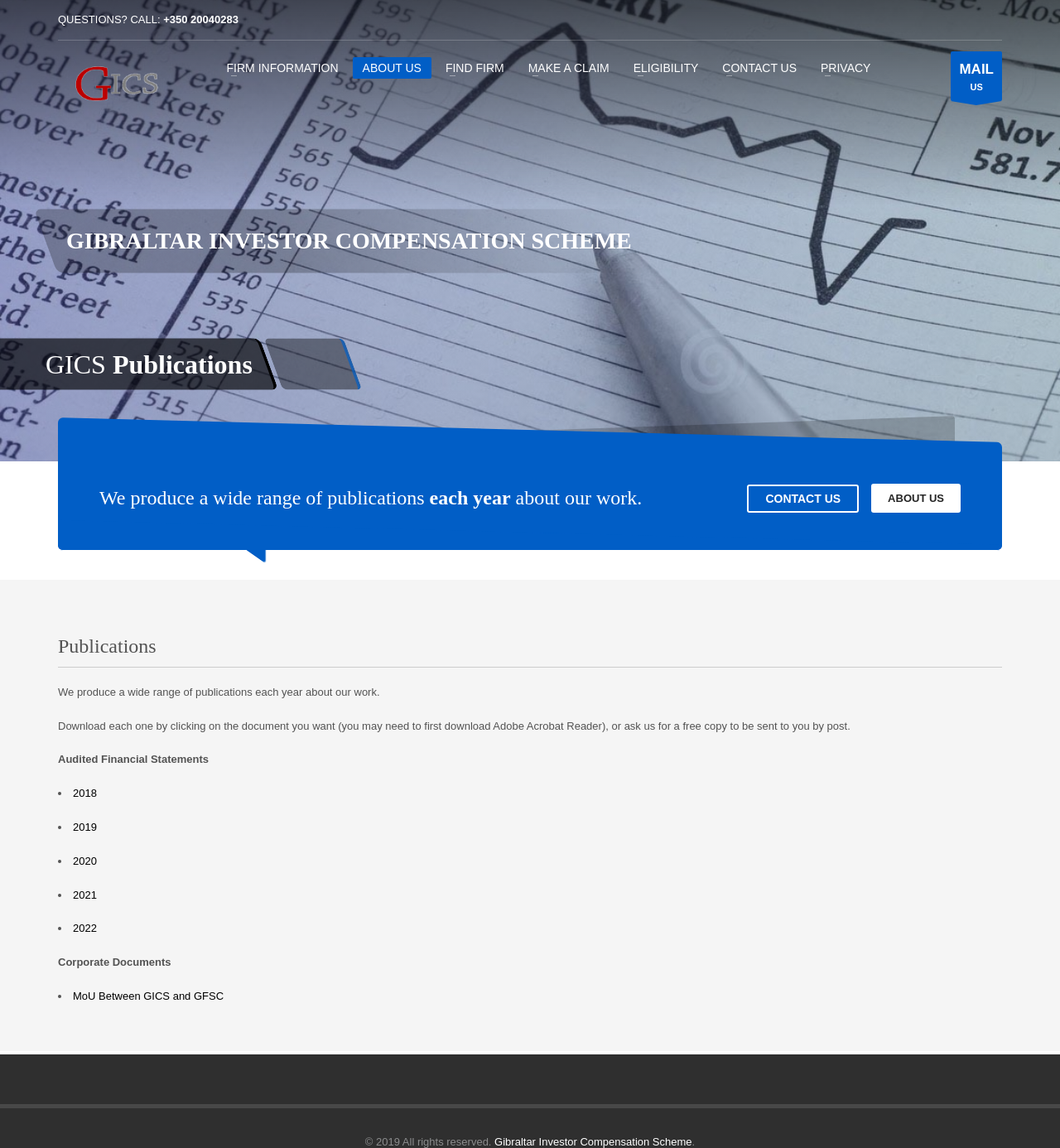Using the provided description: "Gibraltar Investor Compensation Scheme", find the bounding box coordinates of the corresponding UI element. The output should be four float numbers between 0 and 1, in the format [left, top, right, bottom].

[0.466, 0.989, 0.653, 1.0]